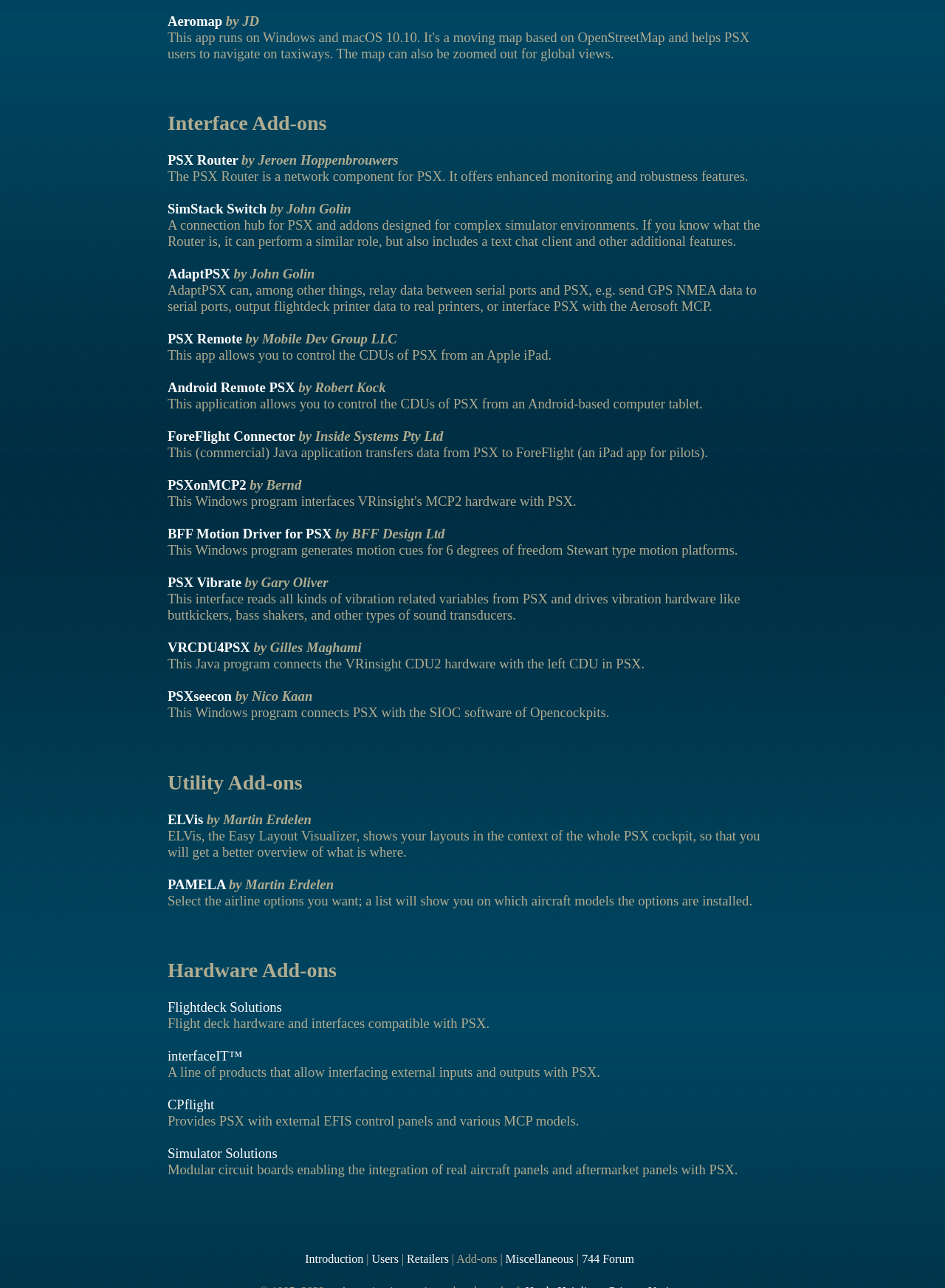Find the bounding box coordinates of the UI element according to this description: "Simulator Solutions".

[0.177, 0.89, 0.293, 0.902]